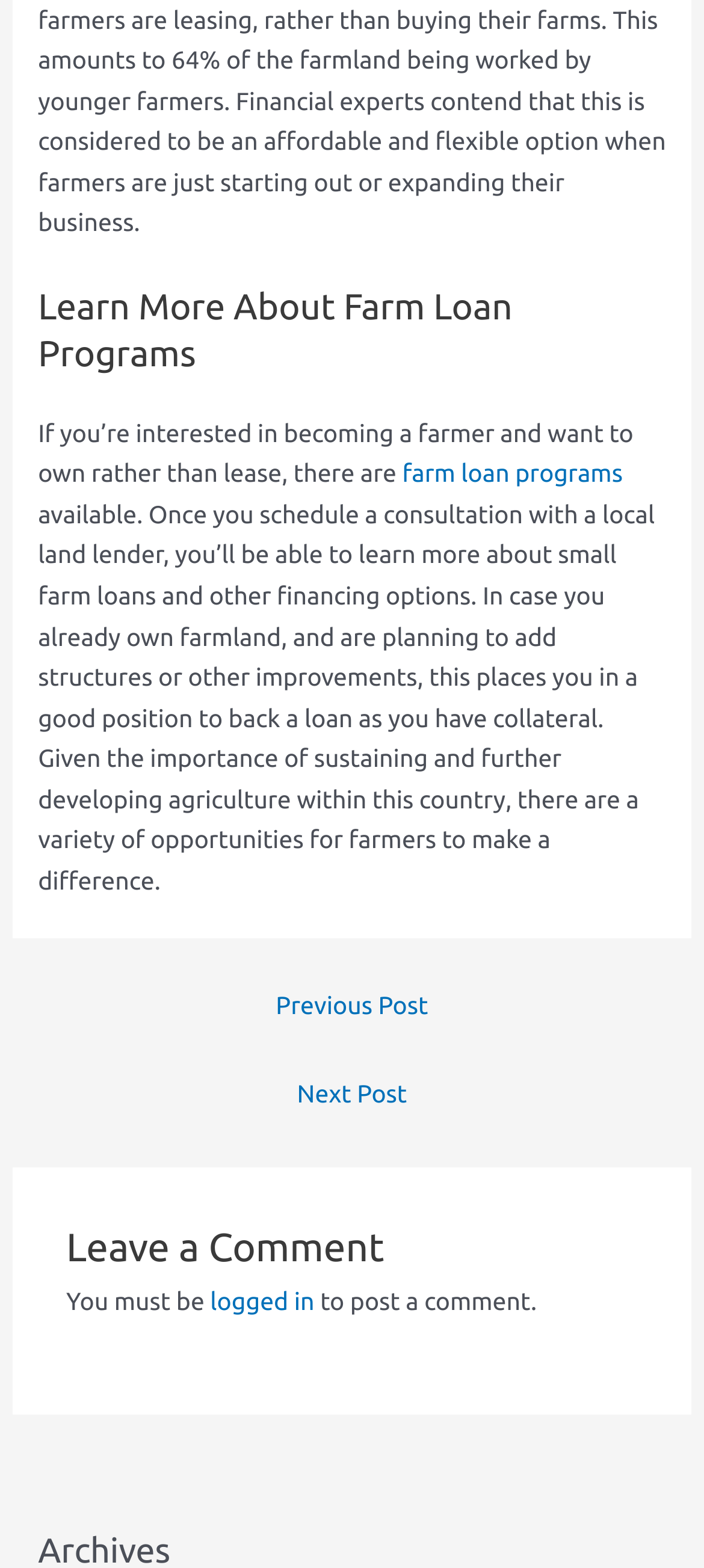What can farmers do to make a difference?
Can you offer a detailed and complete answer to this question?

The webpage mentions that 'Given the importance of sustaining and further developing agriculture within this country, there are a variety of opportunities for farmers to make a difference', suggesting that farmers can make a difference by contributing to the sustainability and development of agriculture.